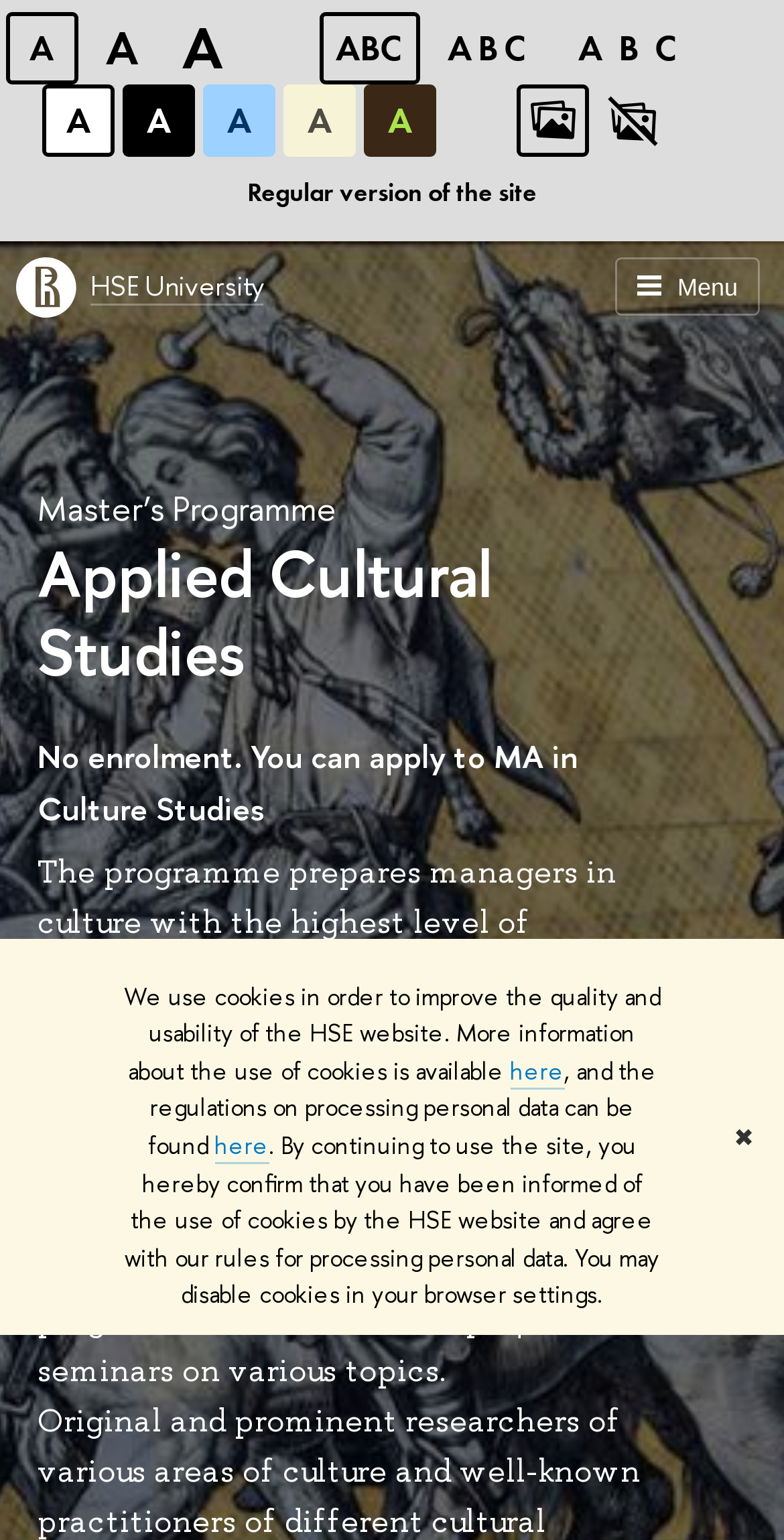Given the description "here", determine the bounding box of the corresponding UI element.

[0.65, 0.685, 0.719, 0.707]